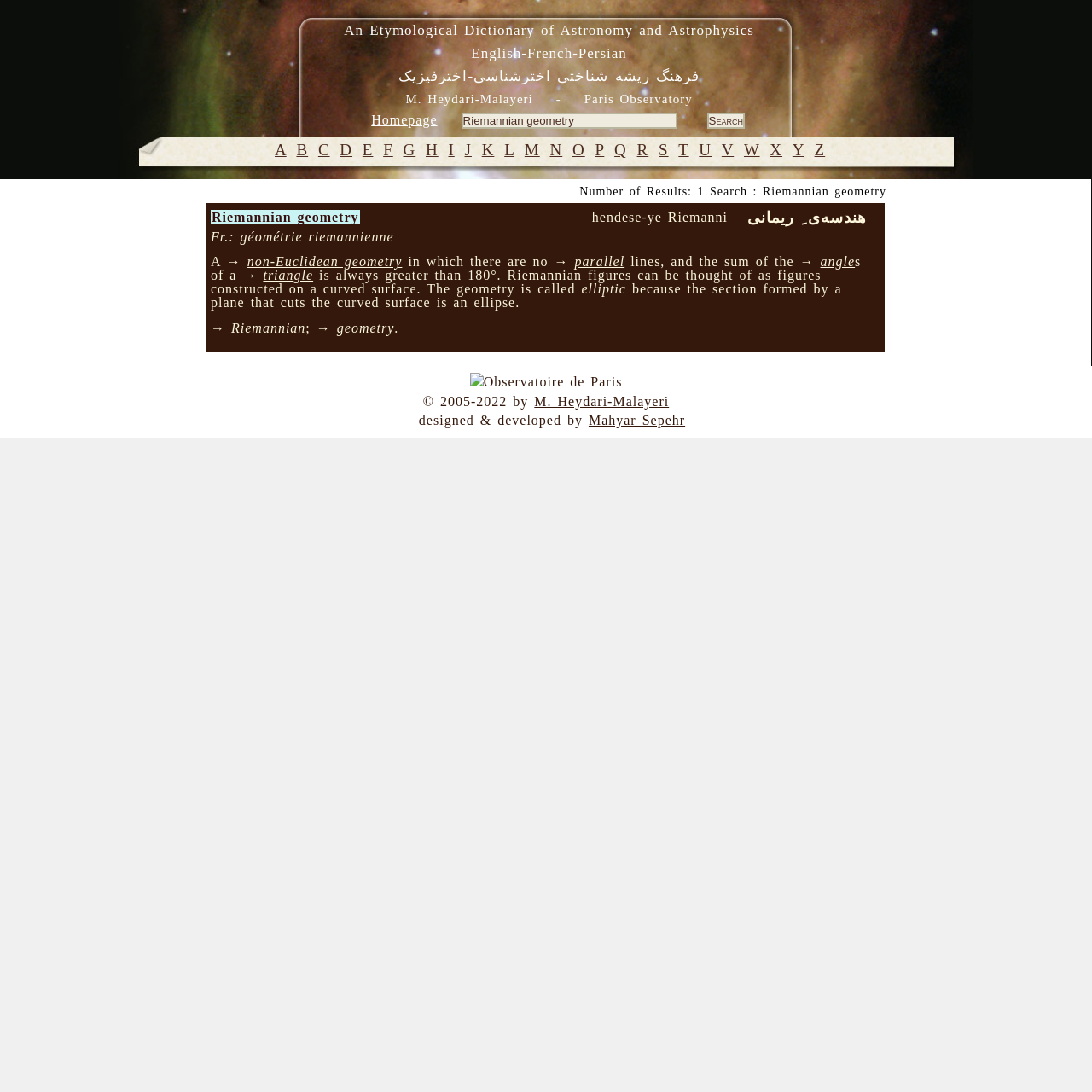What is the title or heading displayed on the webpage?

An Etymological Dictionary of Astronomy and Astrophysics
English-French-Persian